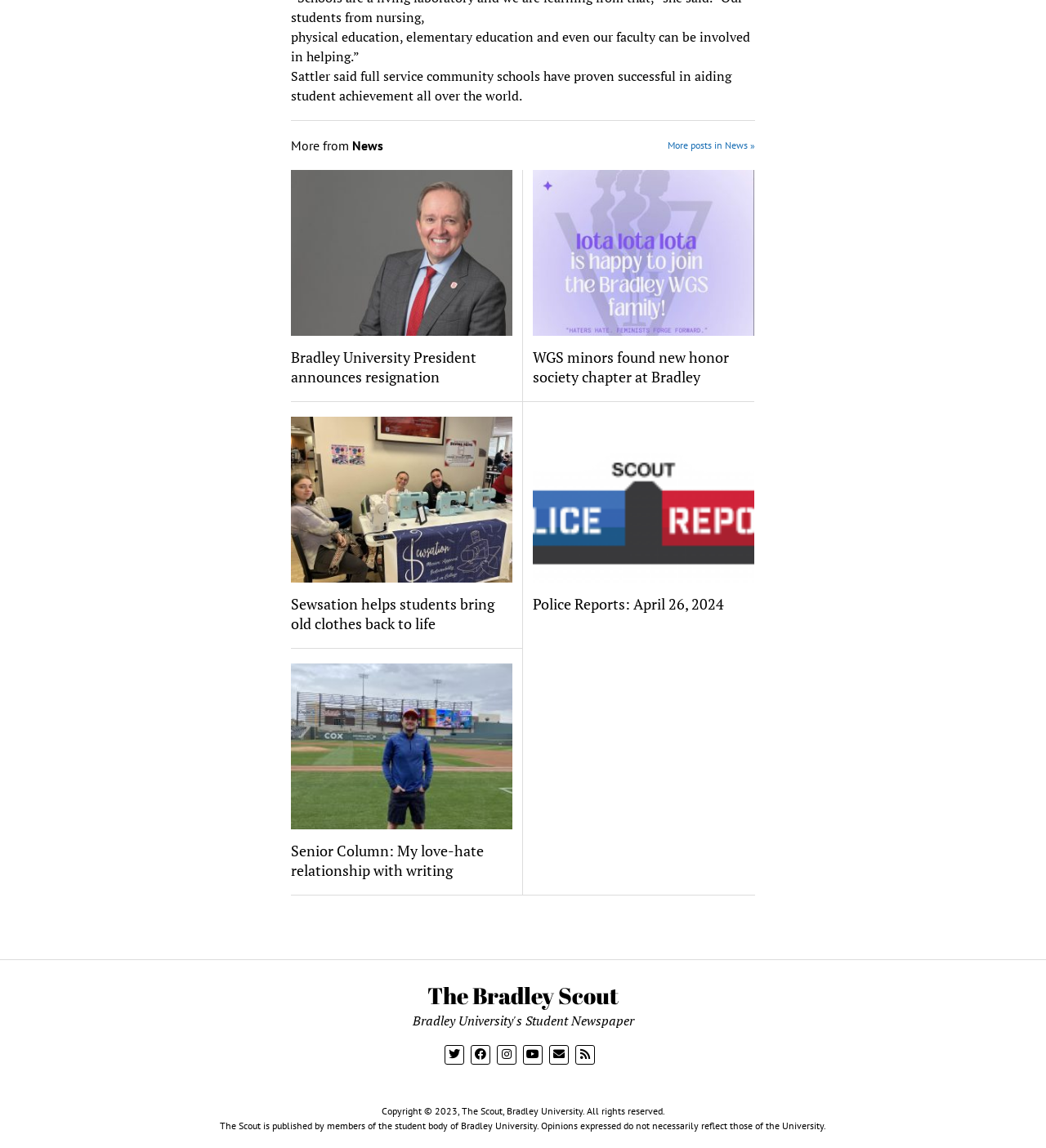Determine the bounding box coordinates for the region that must be clicked to execute the following instruction: "Visit The Bradley Scout".

[0.409, 0.853, 0.591, 0.88]